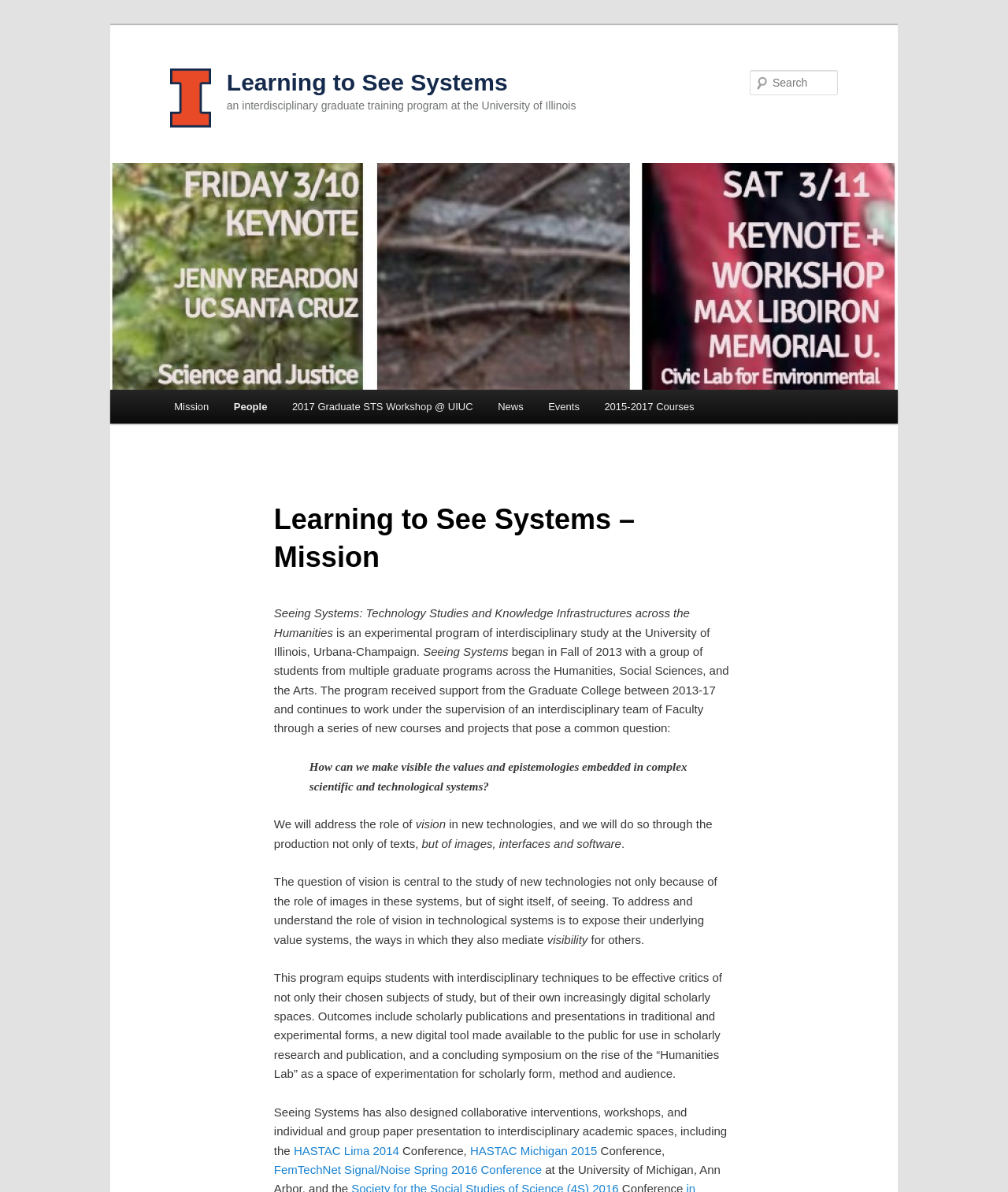What is the main title displayed on this webpage?

Learning to See Systems